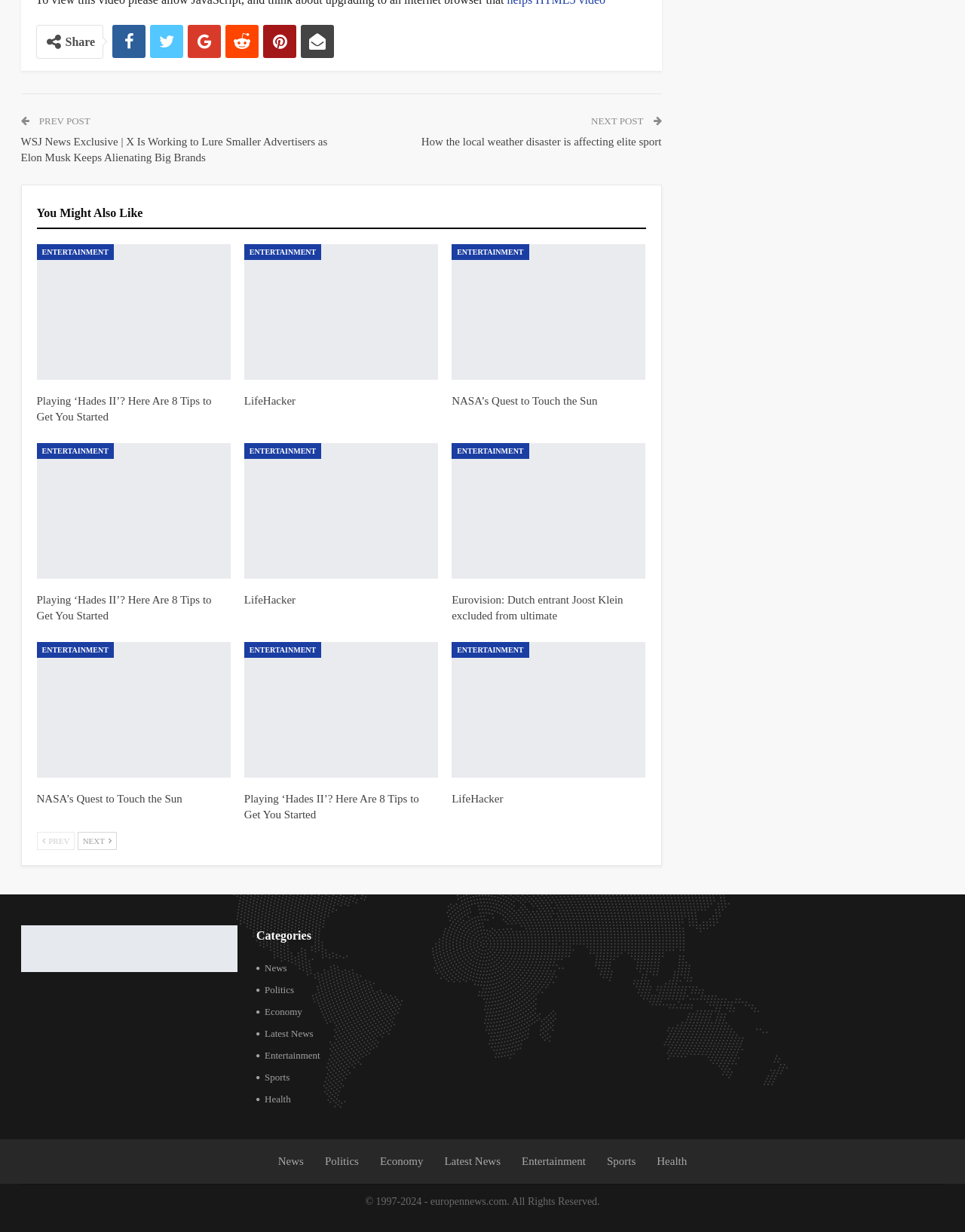Please determine the bounding box coordinates of the element's region to click for the following instruction: "Navigate to the 'NEXT POST'".

[0.613, 0.093, 0.669, 0.103]